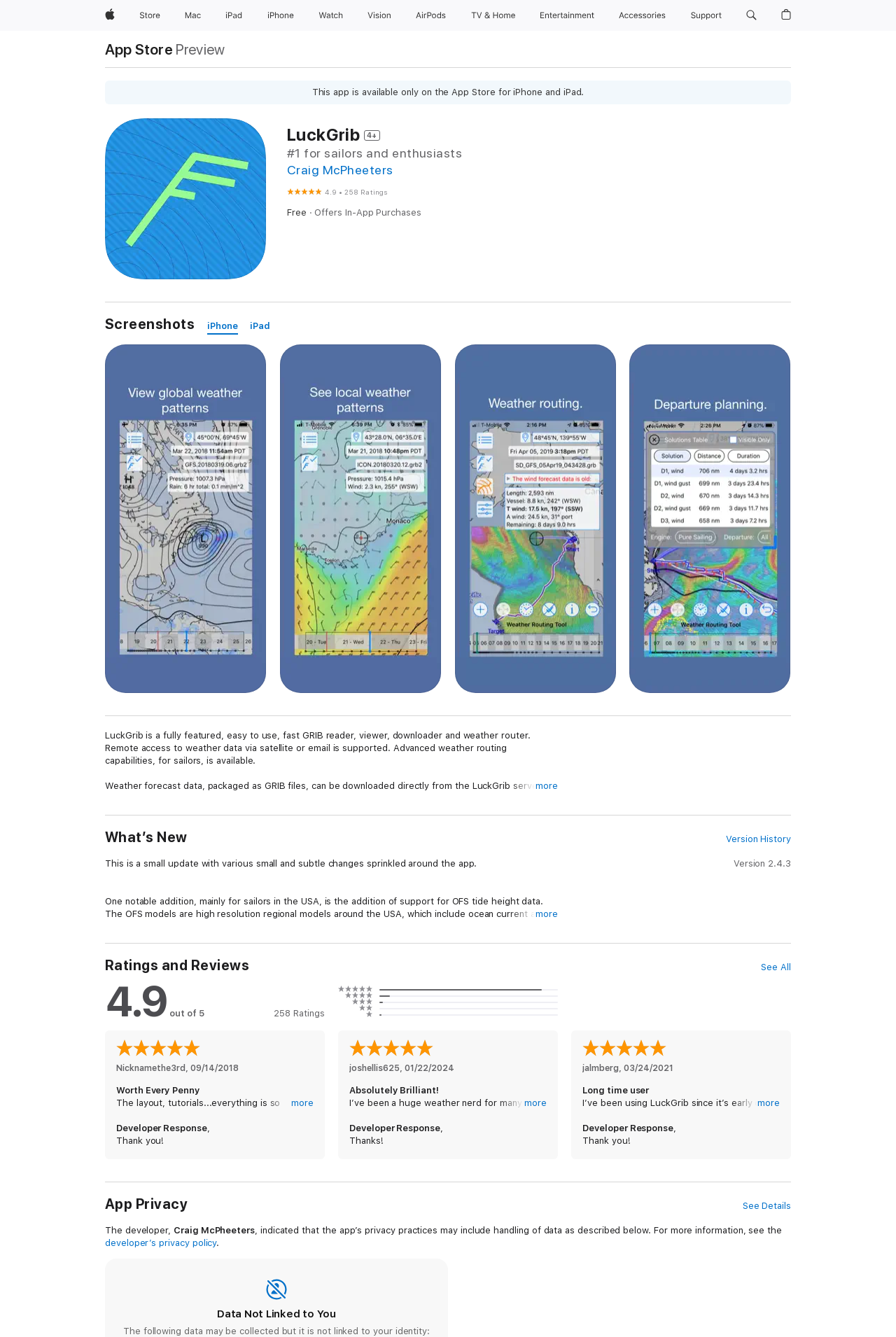Determine the bounding box coordinates for the region that must be clicked to execute the following instruction: "Click Apple".

[0.111, 0.0, 0.134, 0.023]